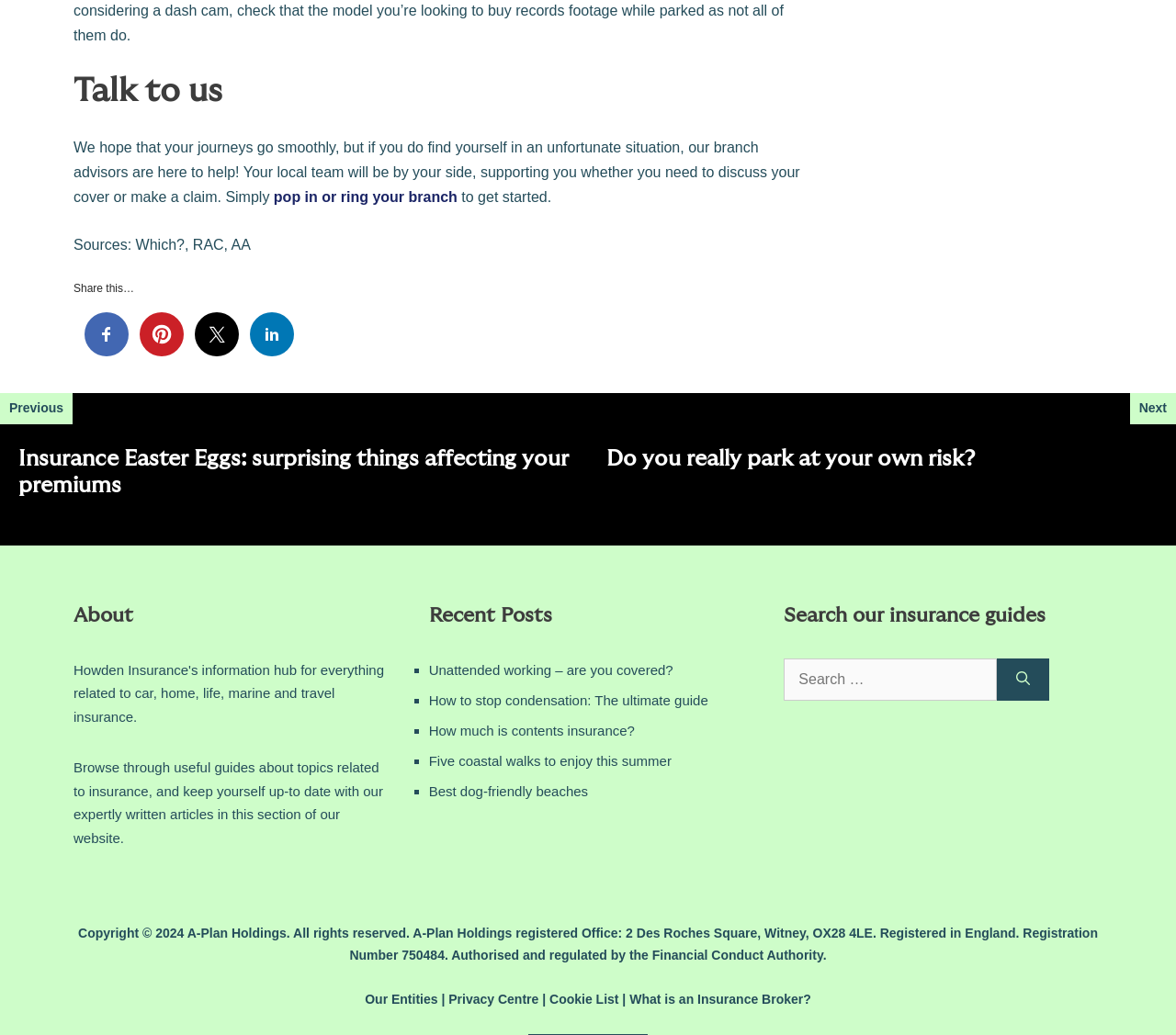Answer the question using only one word or a concise phrase: What is the purpose of the 'Recent Posts' section?

To display recent articles